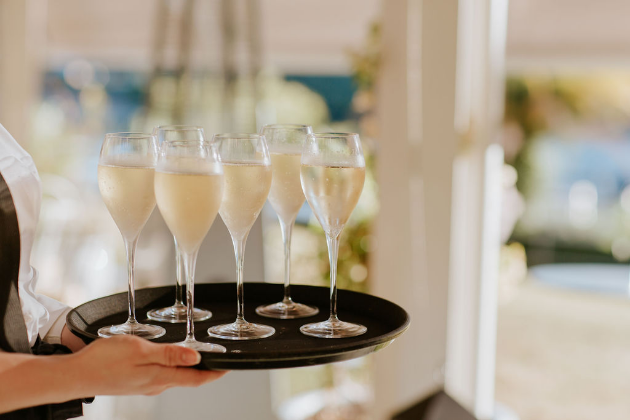Create an extensive caption that includes all significant details of the image.

The image captures a delightful moment from a wedding ceremony at Bougainvillea House, where a tray filled with elegant champagne flutes is being served by a staff member. Each glass is filled with sparkling wine, reflecting the joy and celebration of the occasion. The soft, natural lighting enhances the atmosphere, highlighting the gratitude and love felt by the couple as they enjoy their special day with close friends and family. The background hints at a beautifully arranged venue, creating a picturesque setting perfect for capturing cherished memories.